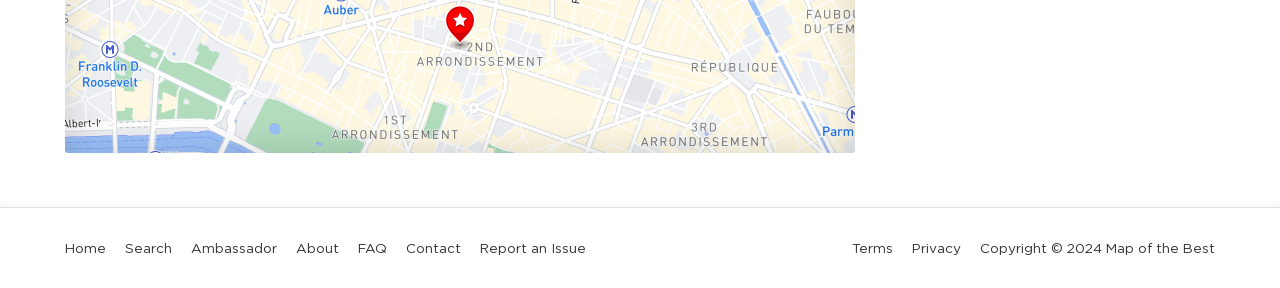Find the bounding box coordinates of the element's region that should be clicked in order to follow the given instruction: "learn about the ambassador". The coordinates should consist of four float numbers between 0 and 1, i.e., [left, top, right, bottom].

[0.149, 0.79, 0.216, 0.932]